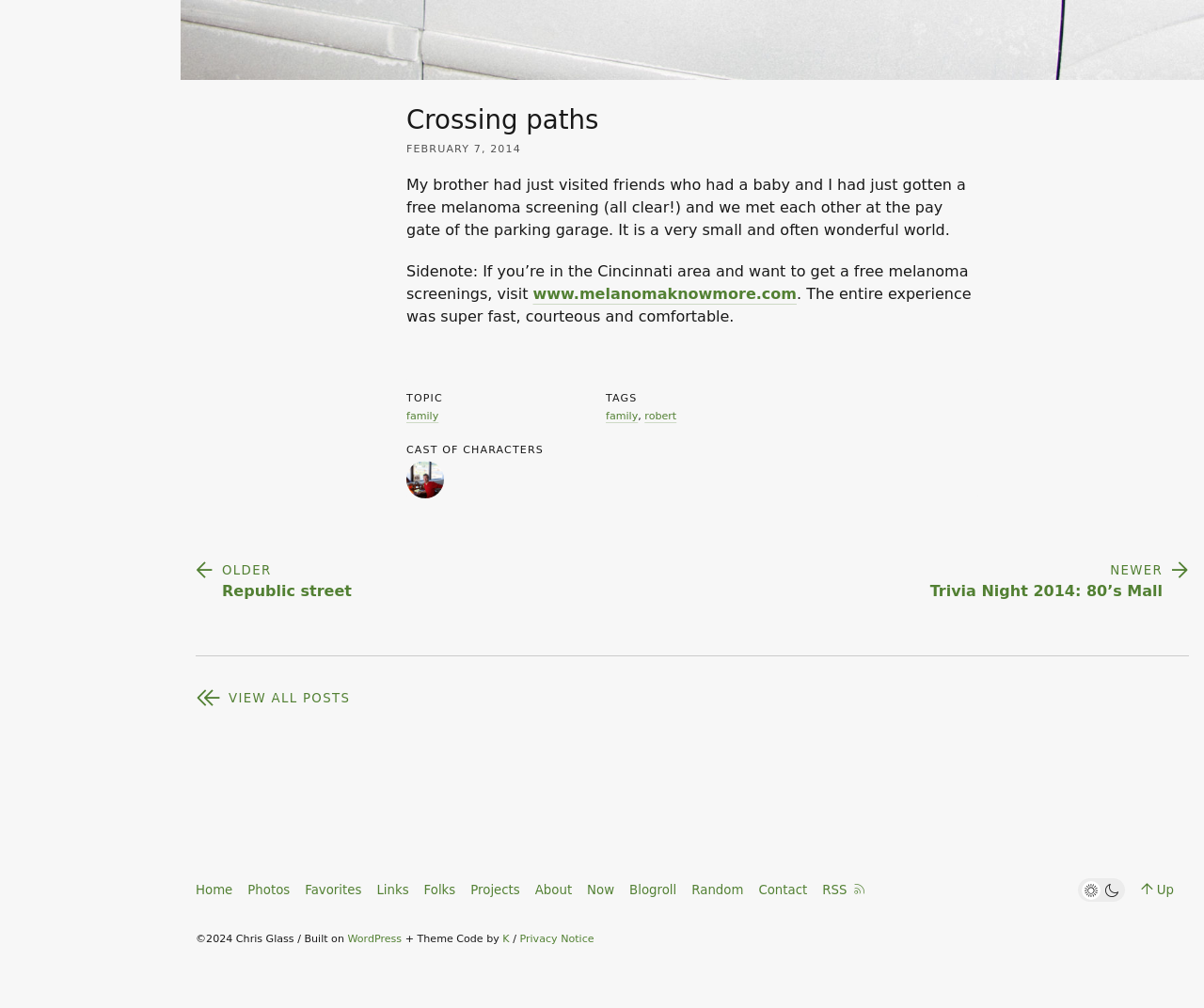Show the bounding box coordinates for the HTML element as described: "View All Posts".

[0.162, 0.681, 0.297, 0.703]